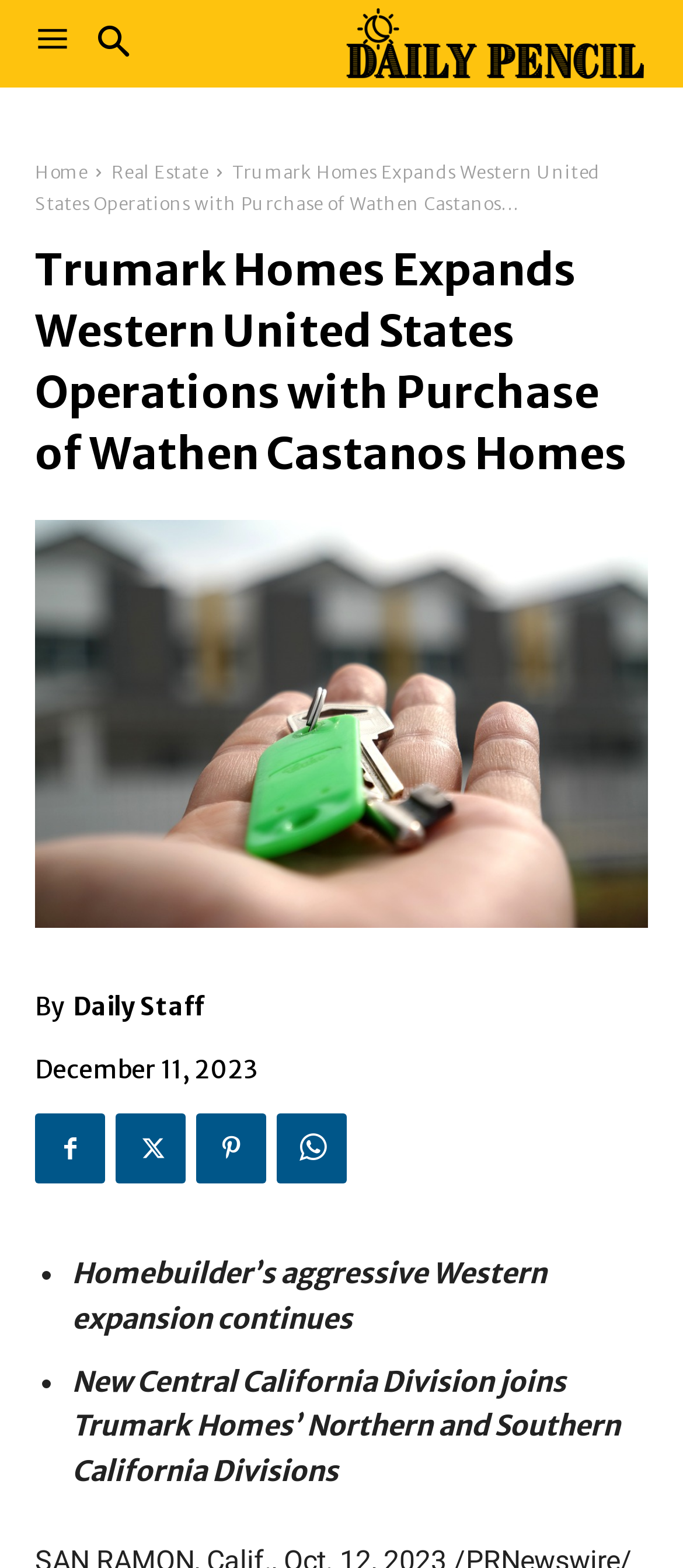By analyzing the image, answer the following question with a detailed response: What is the date of the article?

The date of the article can be found next to the 'By' text, which says 'December 11, 2023'.